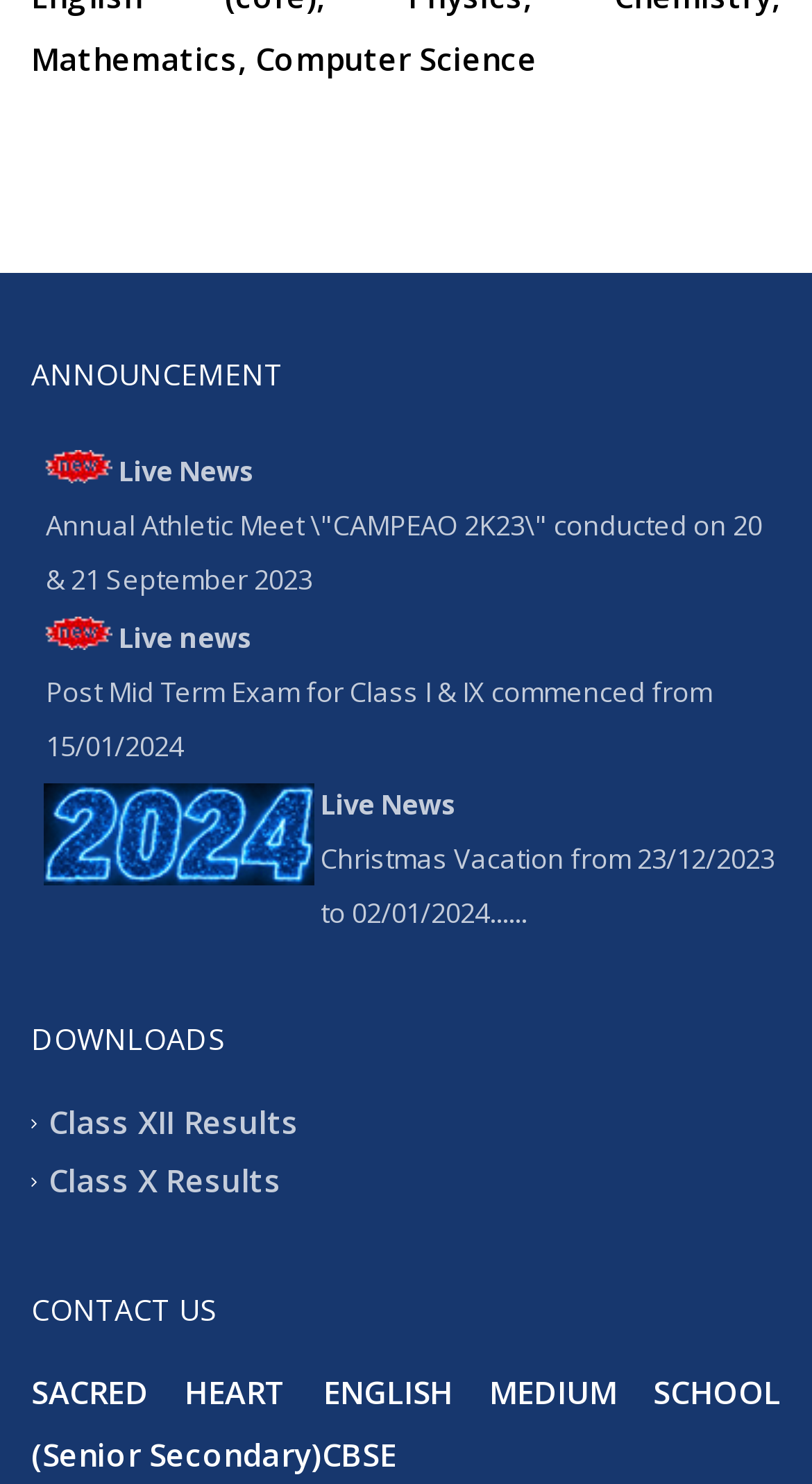Can you pinpoint the bounding box coordinates for the clickable element required for this instruction: "Click on Live News"? The coordinates should be four float numbers between 0 and 1, i.e., [left, top, right, bottom].

[0.146, 0.417, 0.31, 0.442]